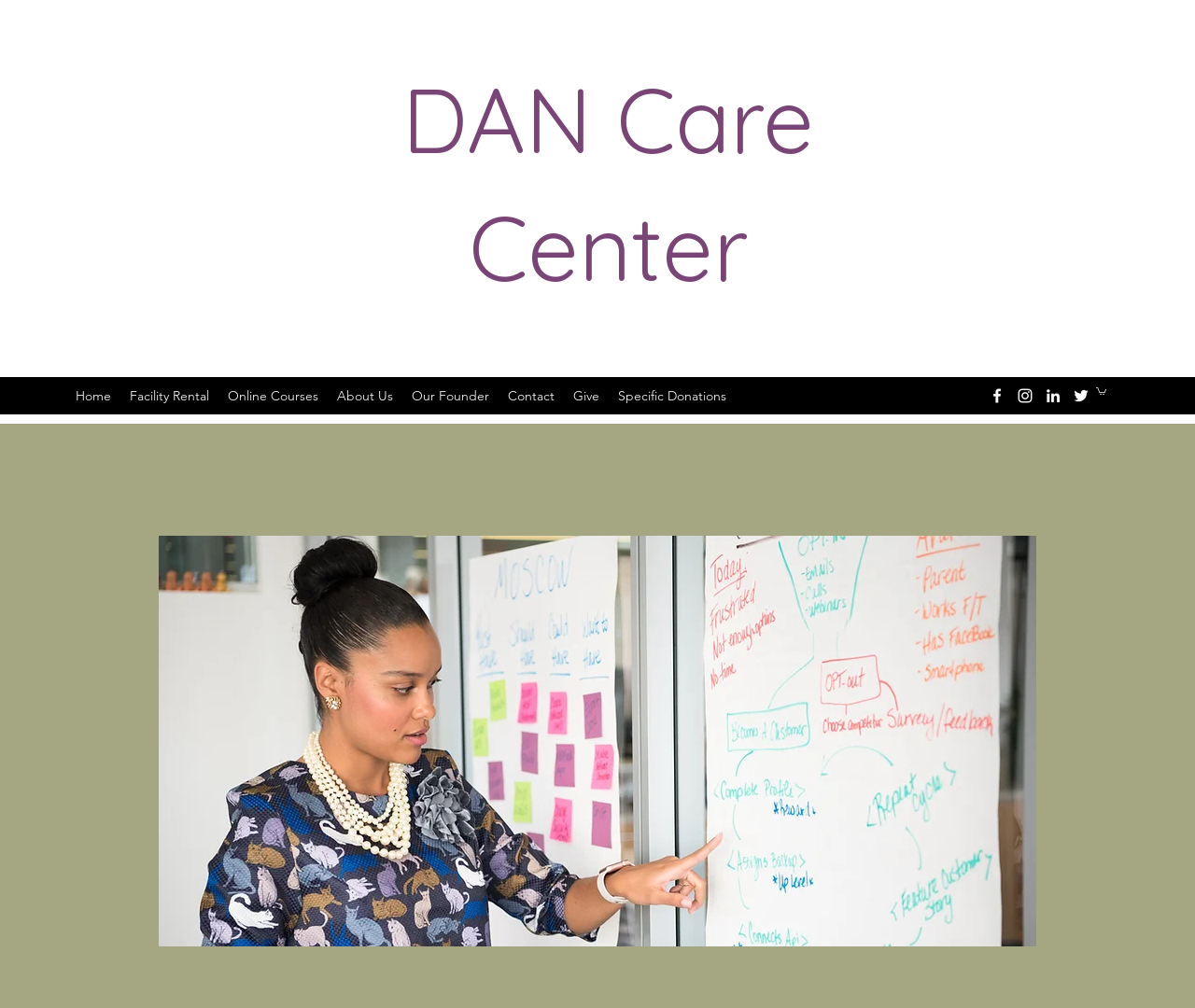What is the name of the organization?
Observe the image and answer the question with a one-word or short phrase response.

DAN Care Center